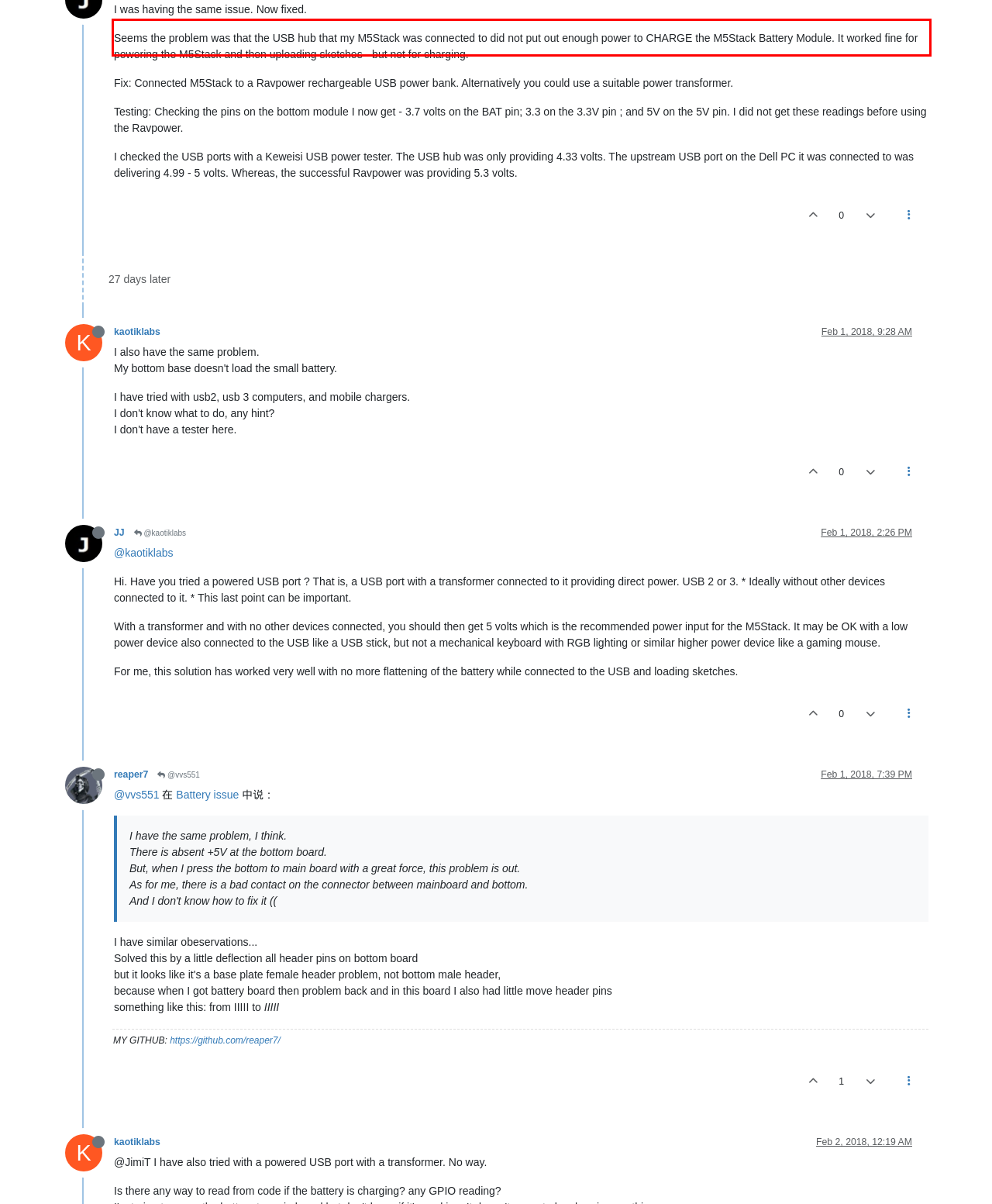Your task is to recognize and extract the text content from the UI element enclosed in the red bounding box on the webpage screenshot.

Have you seen Tom's menu system for the M5....? With the direction this thing is going in, IMO it's worth the pain of the extra $$$. It's getting more powerful by the day. (Will inspect my bottom module when I have a chance....).